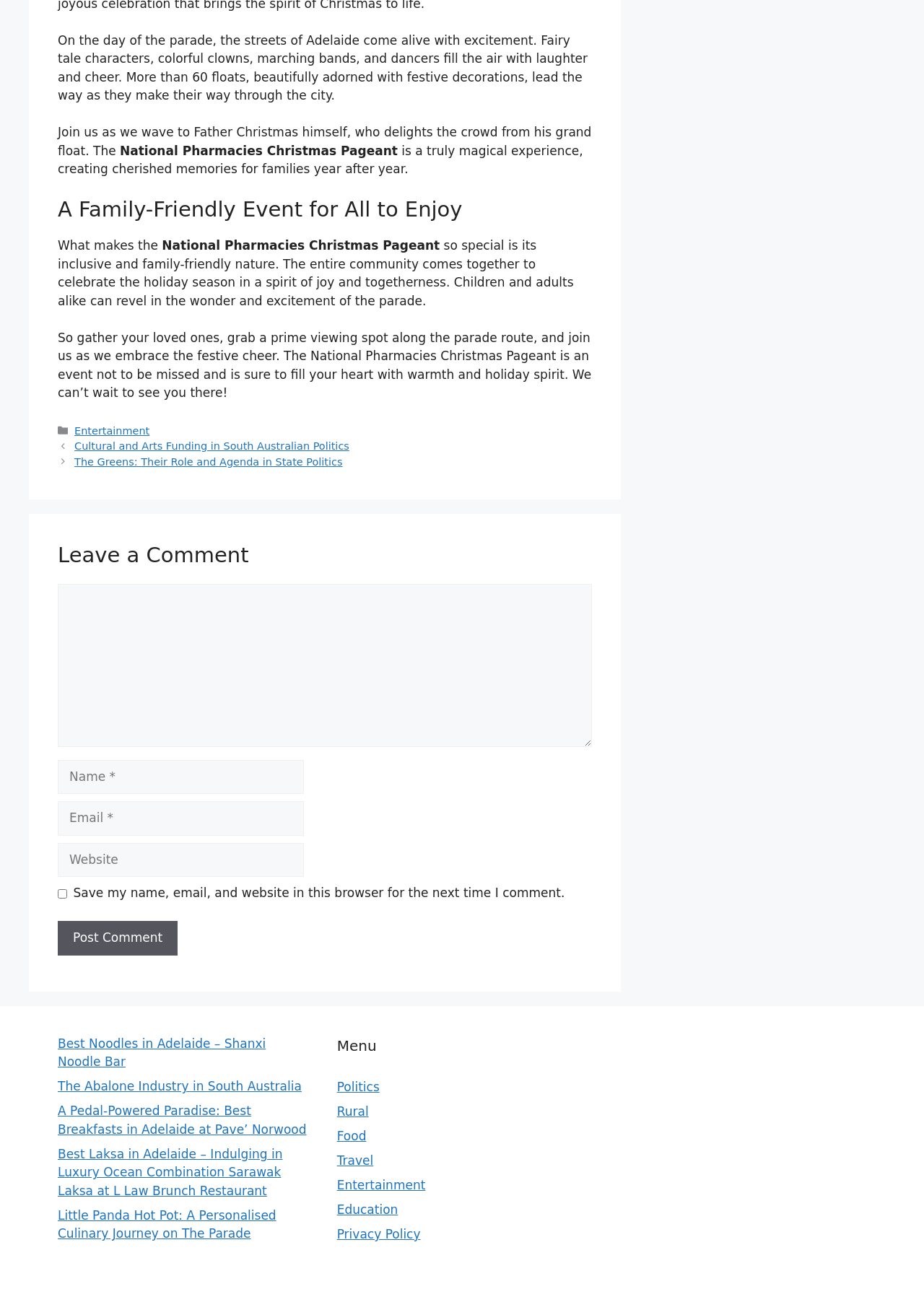Please locate the bounding box coordinates of the element that needs to be clicked to achieve the following instruction: "Click the 'Entertainment' link". The coordinates should be four float numbers between 0 and 1, i.e., [left, top, right, bottom].

[0.081, 0.33, 0.162, 0.339]